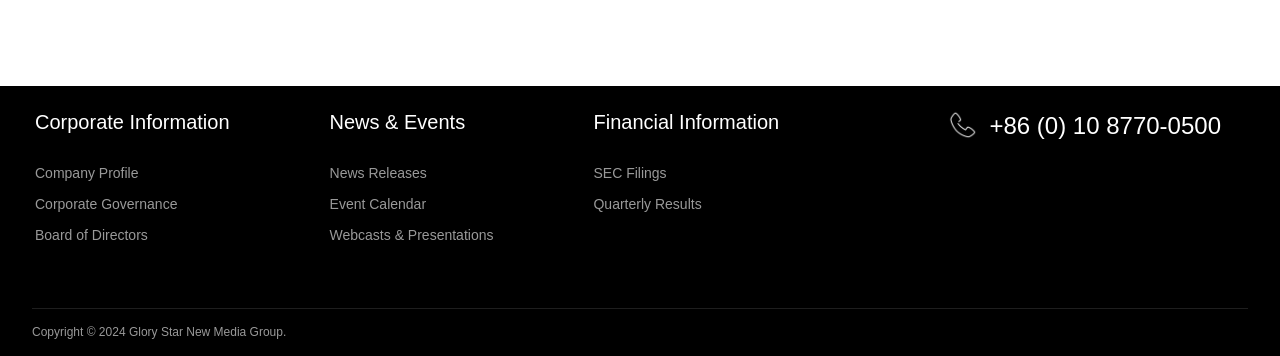Using the information from the screenshot, answer the following question thoroughly:
What is the phone number displayed on the webpage?

I found the phone number by looking at the StaticText element with the coordinates [0.768, 0.315, 0.954, 0.391], which contains the text '+86 (0) 10 8770-0500'.